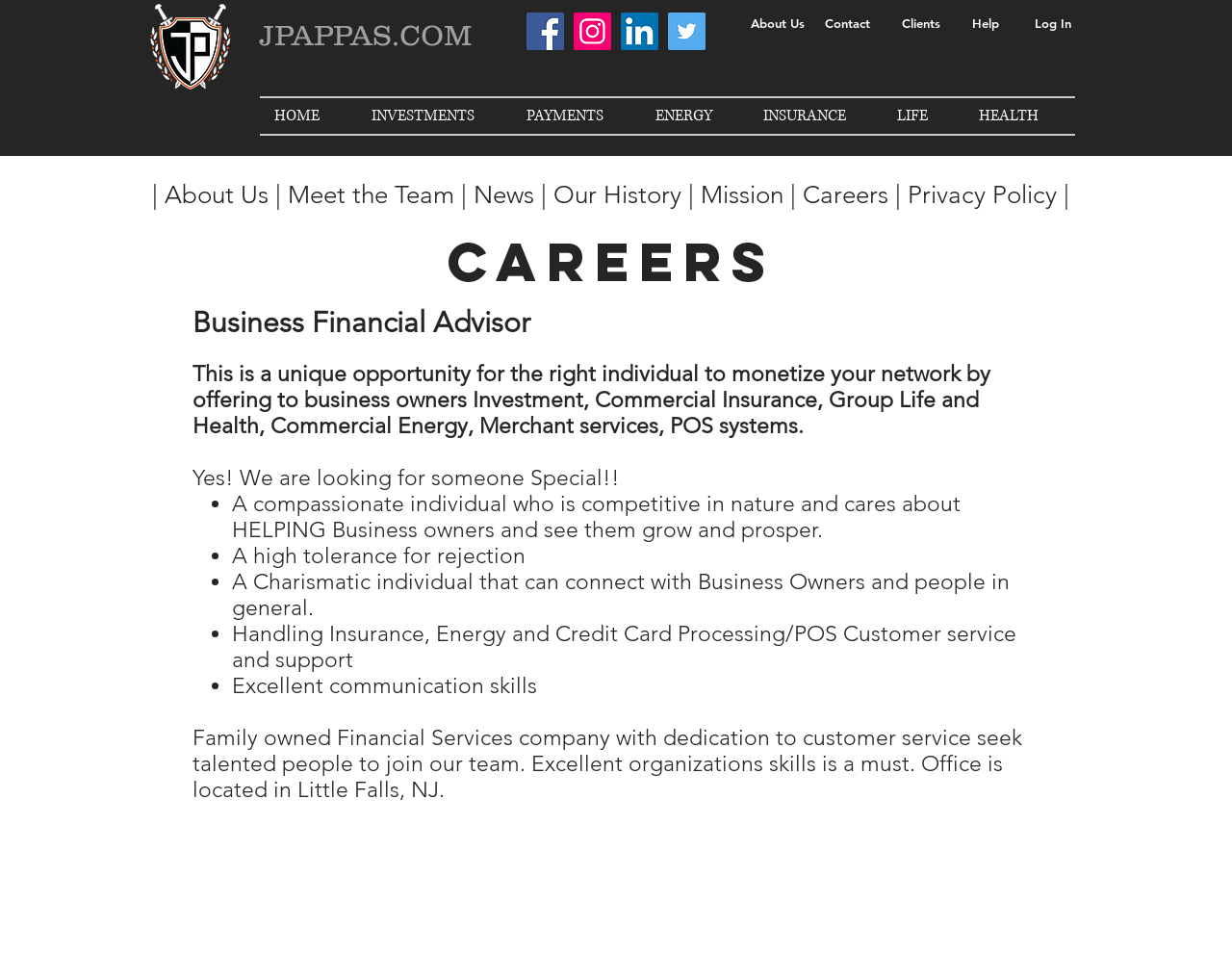Identify the bounding box coordinates of the region that should be clicked to execute the following instruction: "Explore the Log In option".

[0.836, 0.013, 0.873, 0.034]